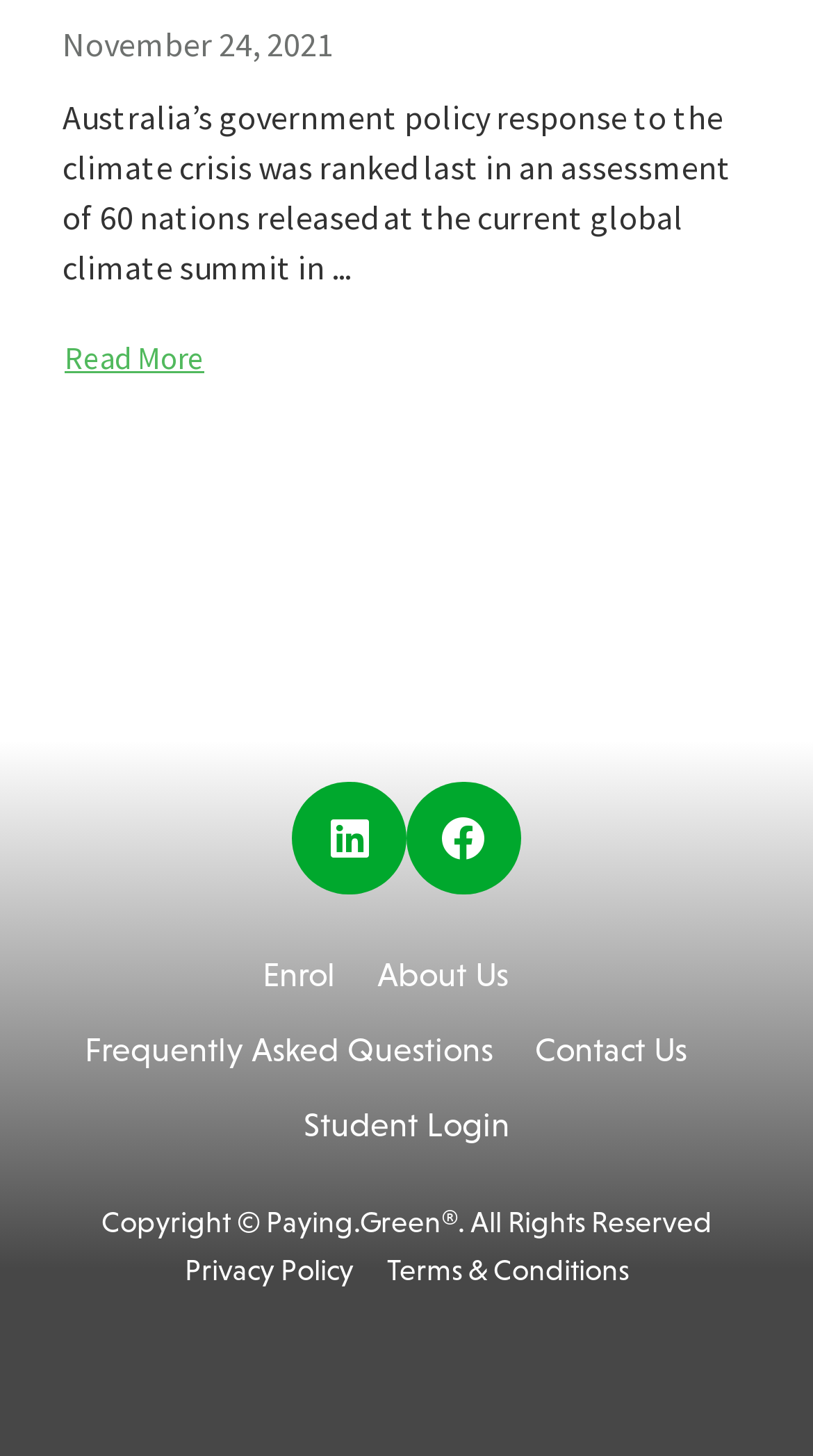Pinpoint the bounding box coordinates for the area that should be clicked to perform the following instruction: "Connect with us on LinkedIn".

[0.36, 0.537, 0.5, 0.615]